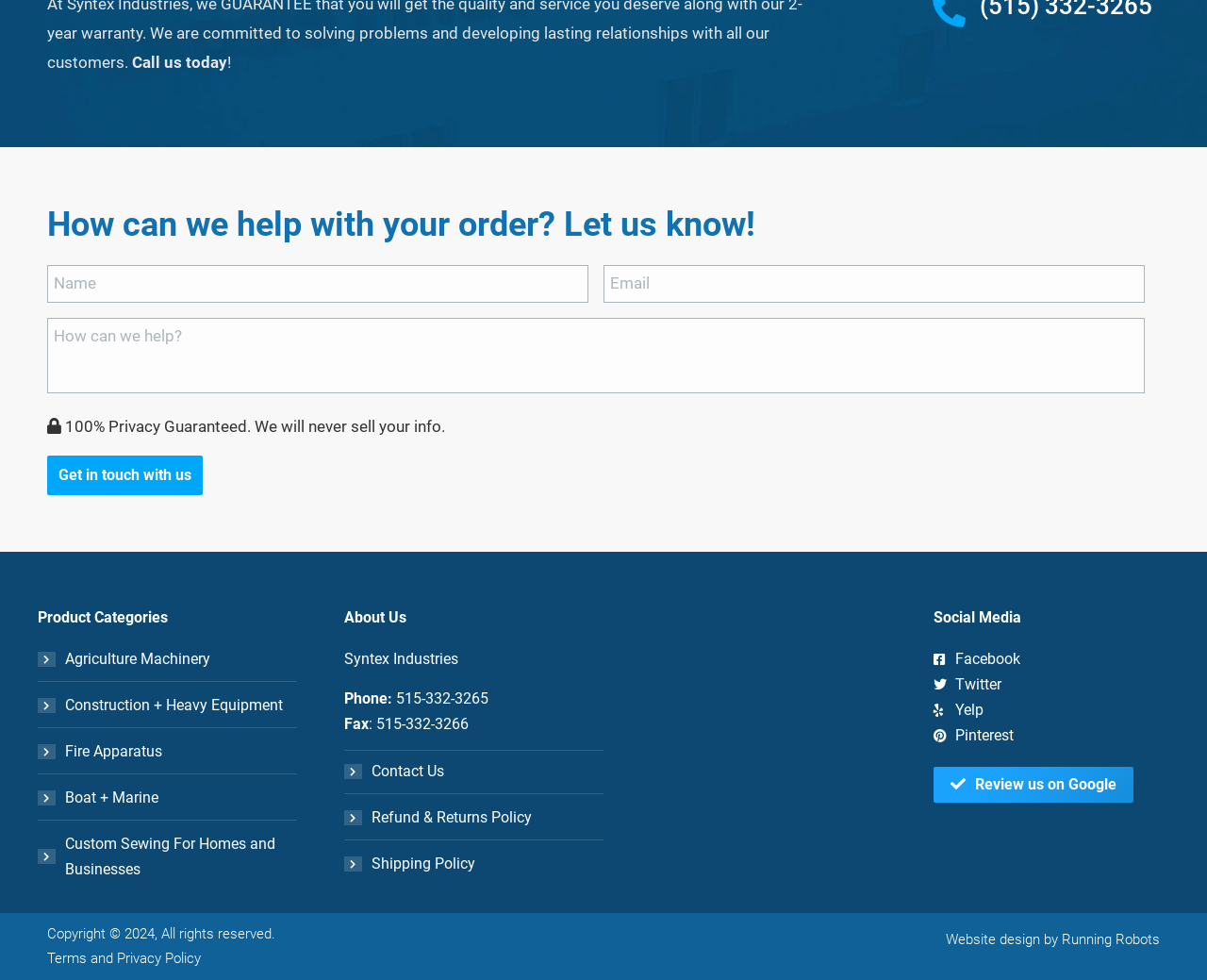Extract the bounding box coordinates for the described element: "Agriculture Machinery". The coordinates should be represented as four float numbers between 0 and 1: [left, top, right, bottom].

[0.031, 0.66, 0.246, 0.686]